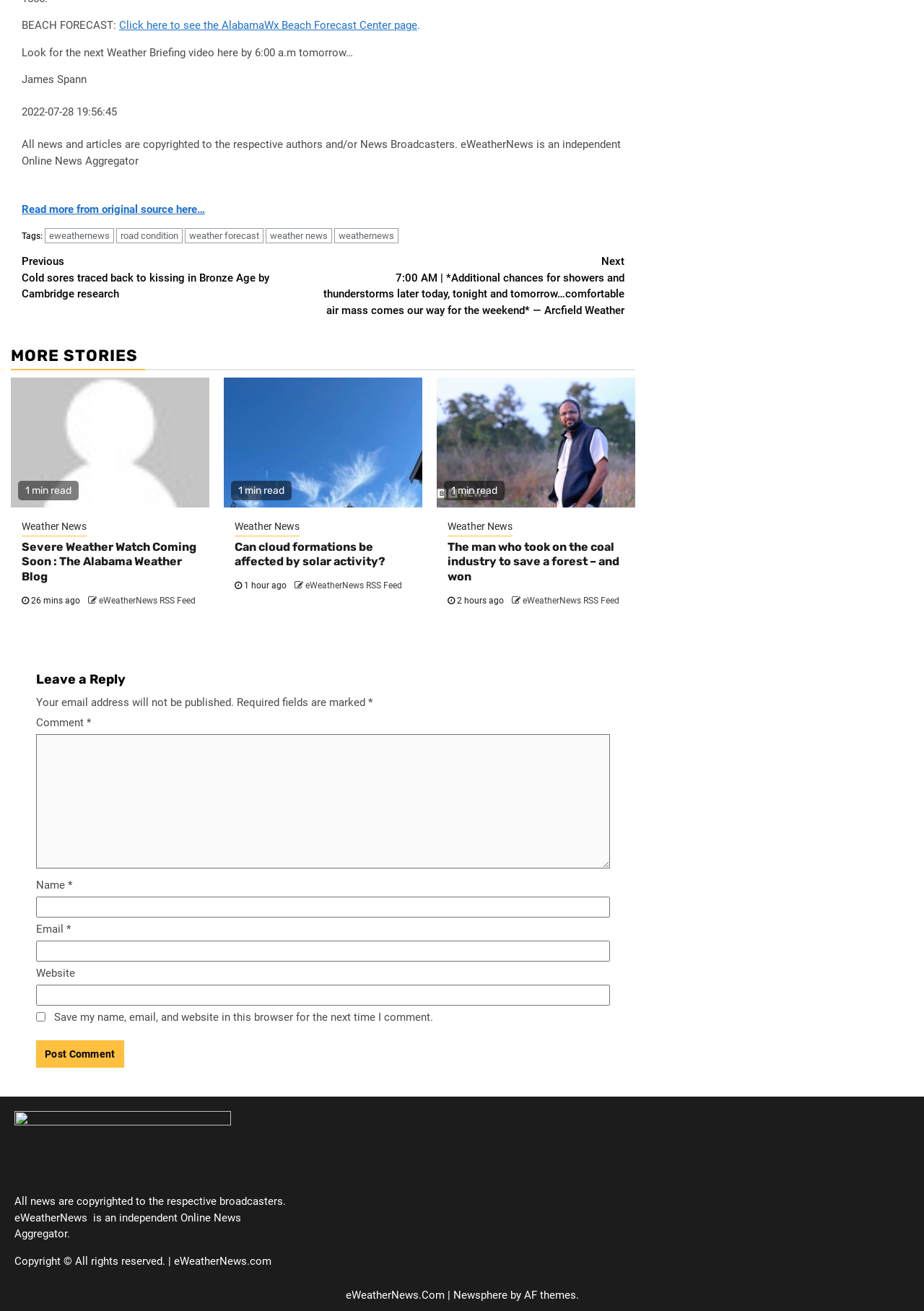Given the element description News, specify the bounding box coordinates of the corresponding UI element in the format (top-left x, top-left y, bottom-right x, bottom-right y). All values must be between 0 and 1.

None